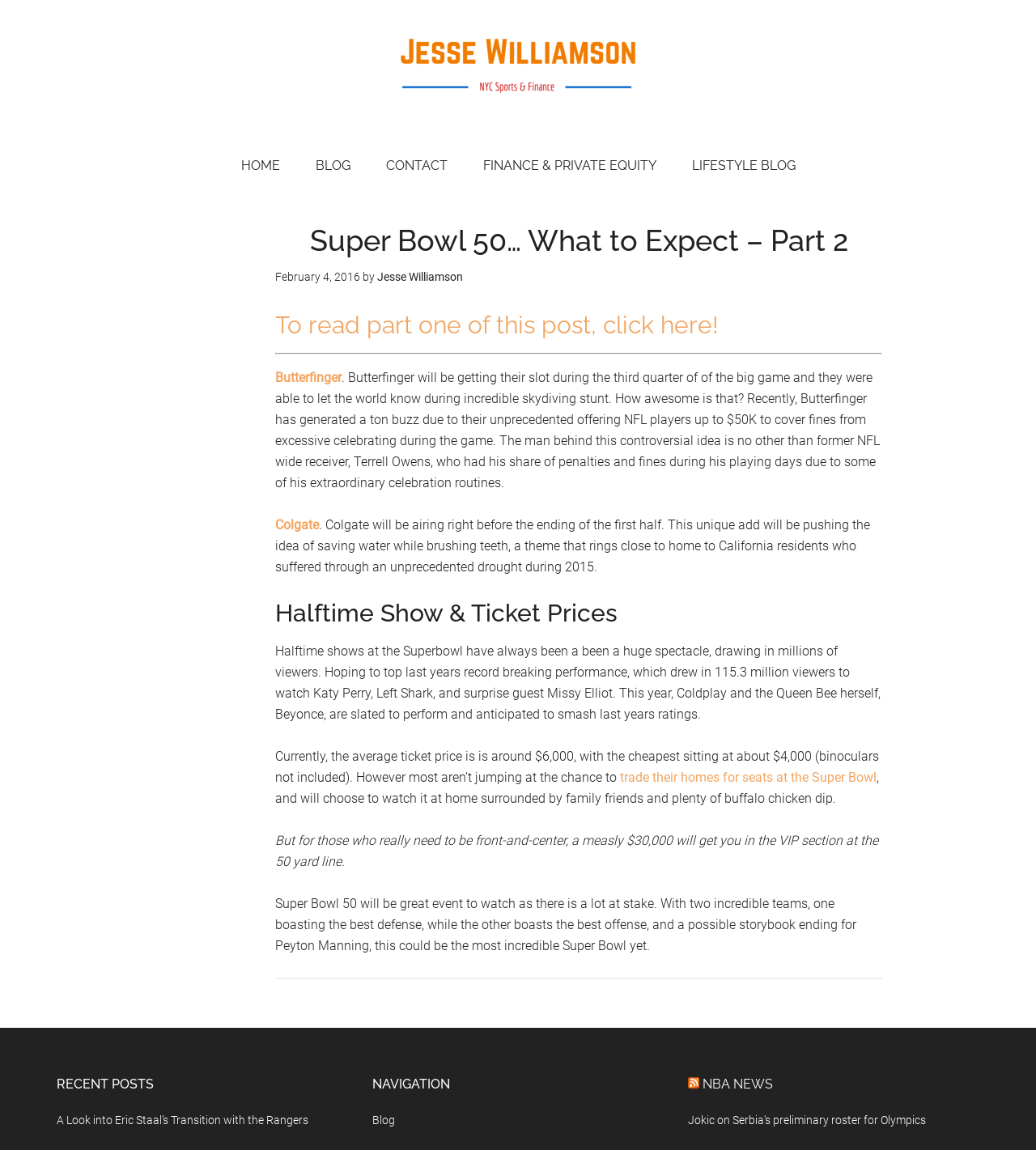From the image, can you give a detailed response to the question below:
Who is performing at the halftime show?

I found the answer by reading the static text element that mentions 'Coldplay and the Queen Bee herself, Beyonce, are slated to perform', which indicates that they are the performers at the halftime show.